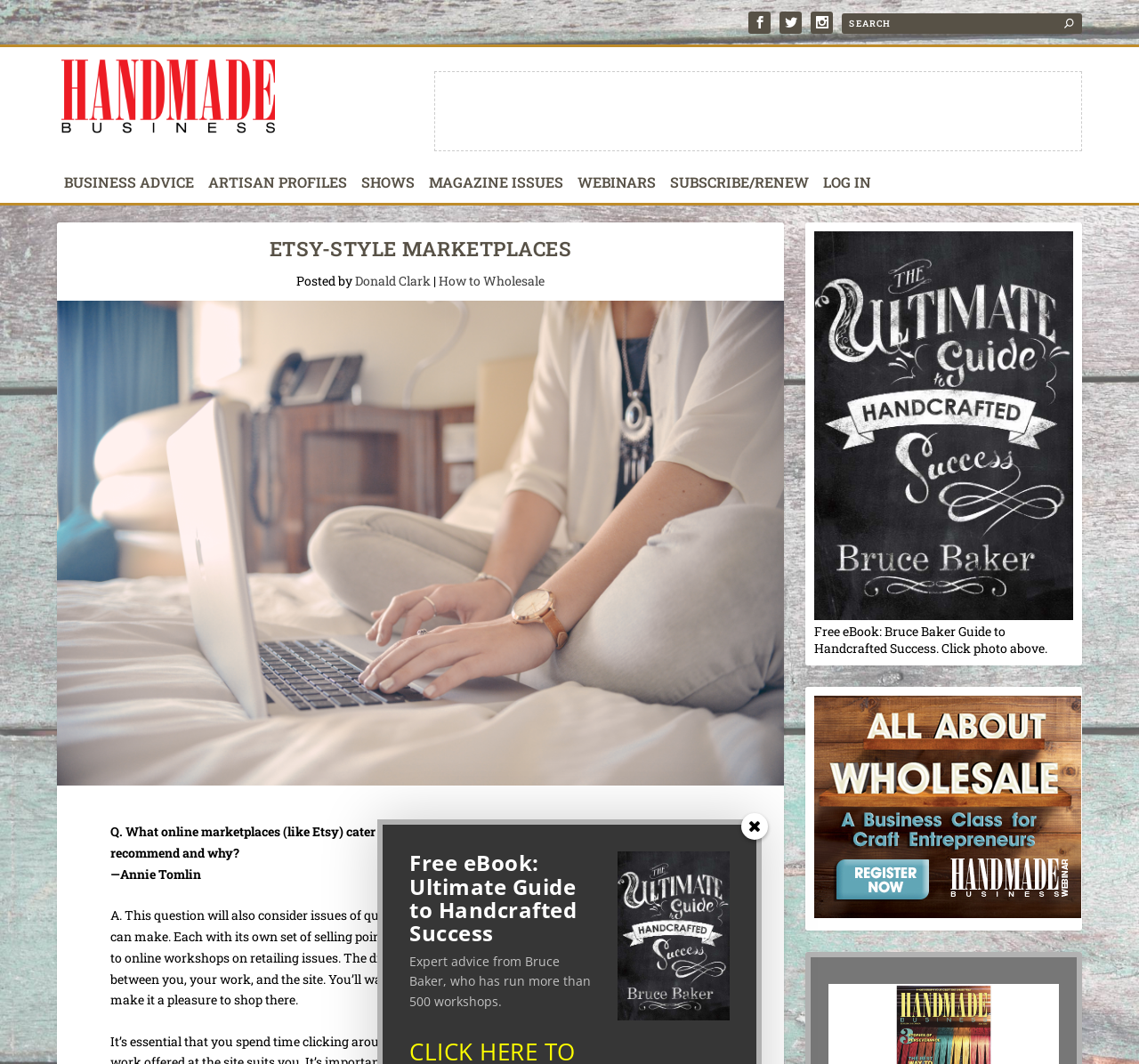Determine the bounding box coordinates for the region that must be clicked to execute the following instruction: "Explore the BUSINESS ADVICE section".

[0.056, 0.165, 0.17, 0.191]